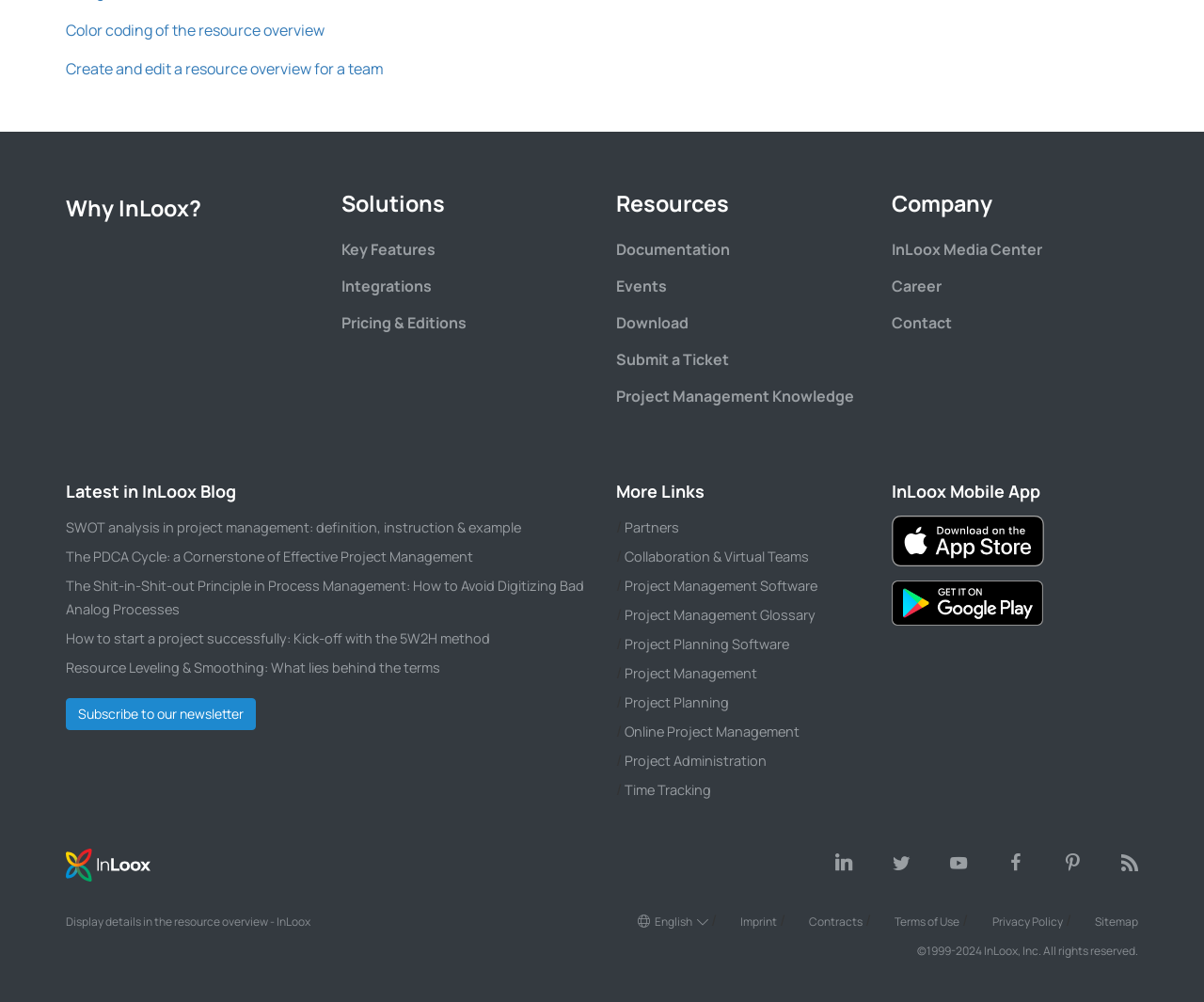Determine the bounding box coordinates of the area to click in order to meet this instruction: "Subscribe to our newsletter".

[0.055, 0.697, 0.212, 0.729]